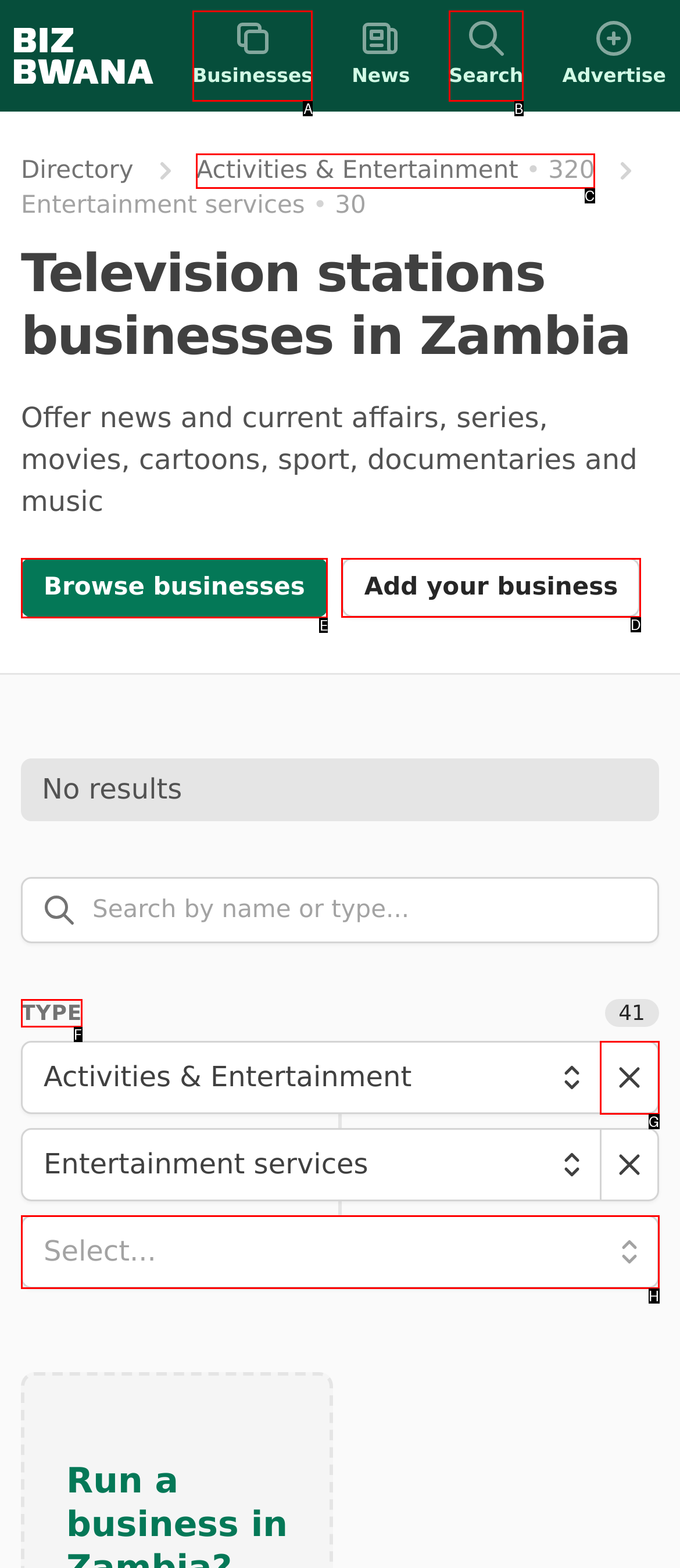Point out the UI element to be clicked for this instruction: Browse businesses. Provide the answer as the letter of the chosen element.

E